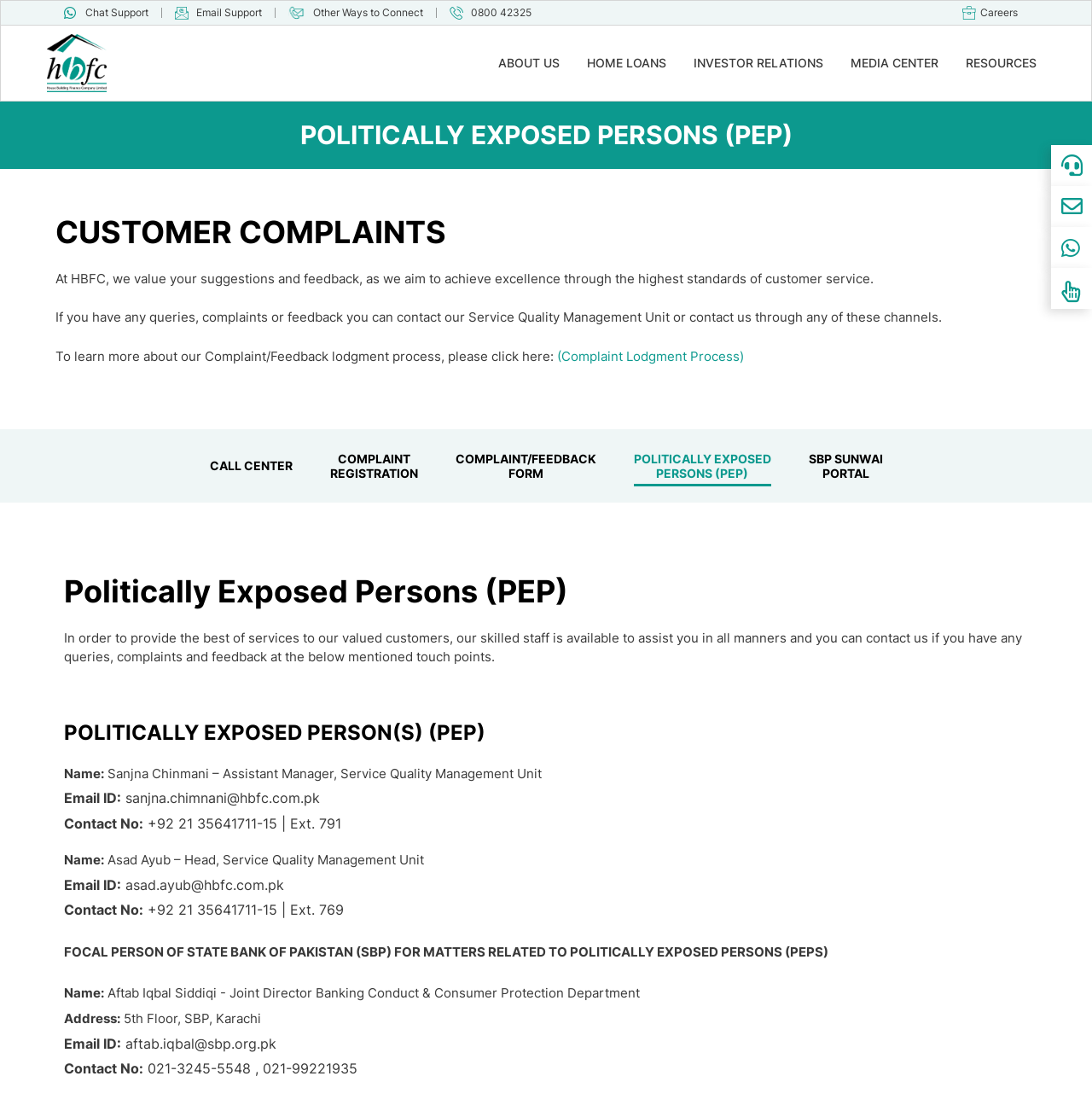Locate the bounding box coordinates of the clickable element to fulfill the following instruction: "Contact HBFC through chat support". Provide the coordinates as four float numbers between 0 and 1 in the format [left, top, right, bottom].

[0.059, 0.005, 0.136, 0.018]